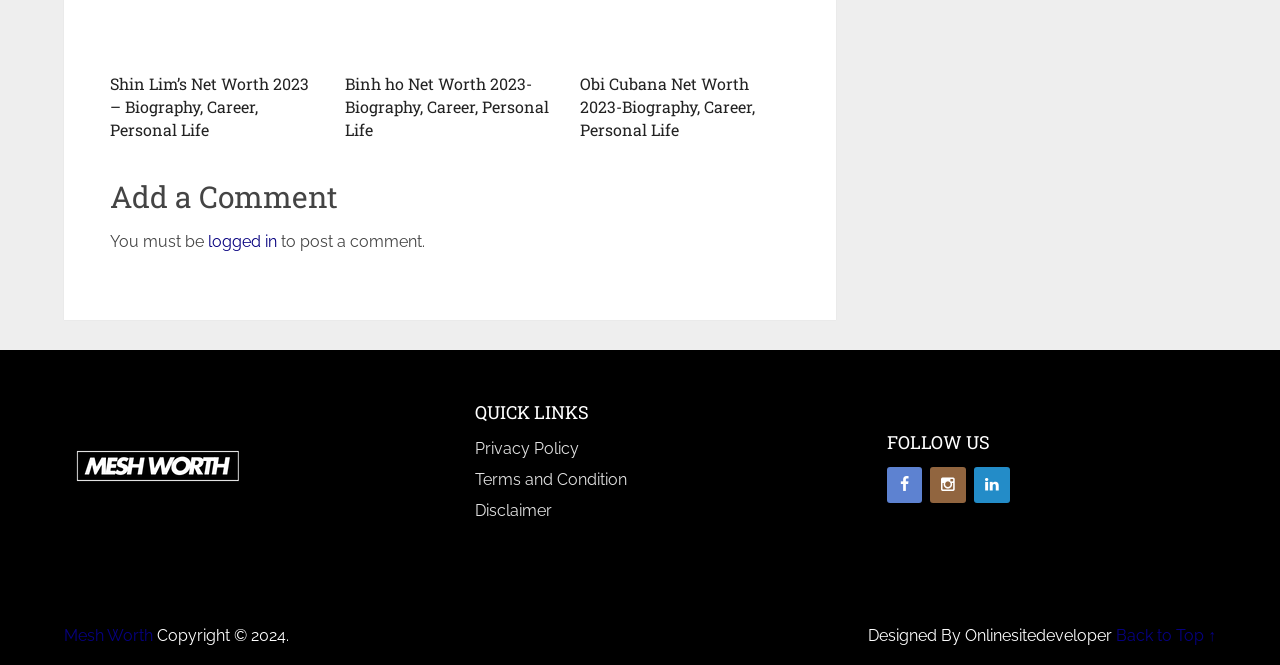What social media platforms are available for following?
Based on the screenshot, give a detailed explanation to answer the question.

The 'FOLLOW US' section contains three links with icons, which are likely social media platforms. Although the exact platforms are not specified, I can infer that there are three platforms available for following.